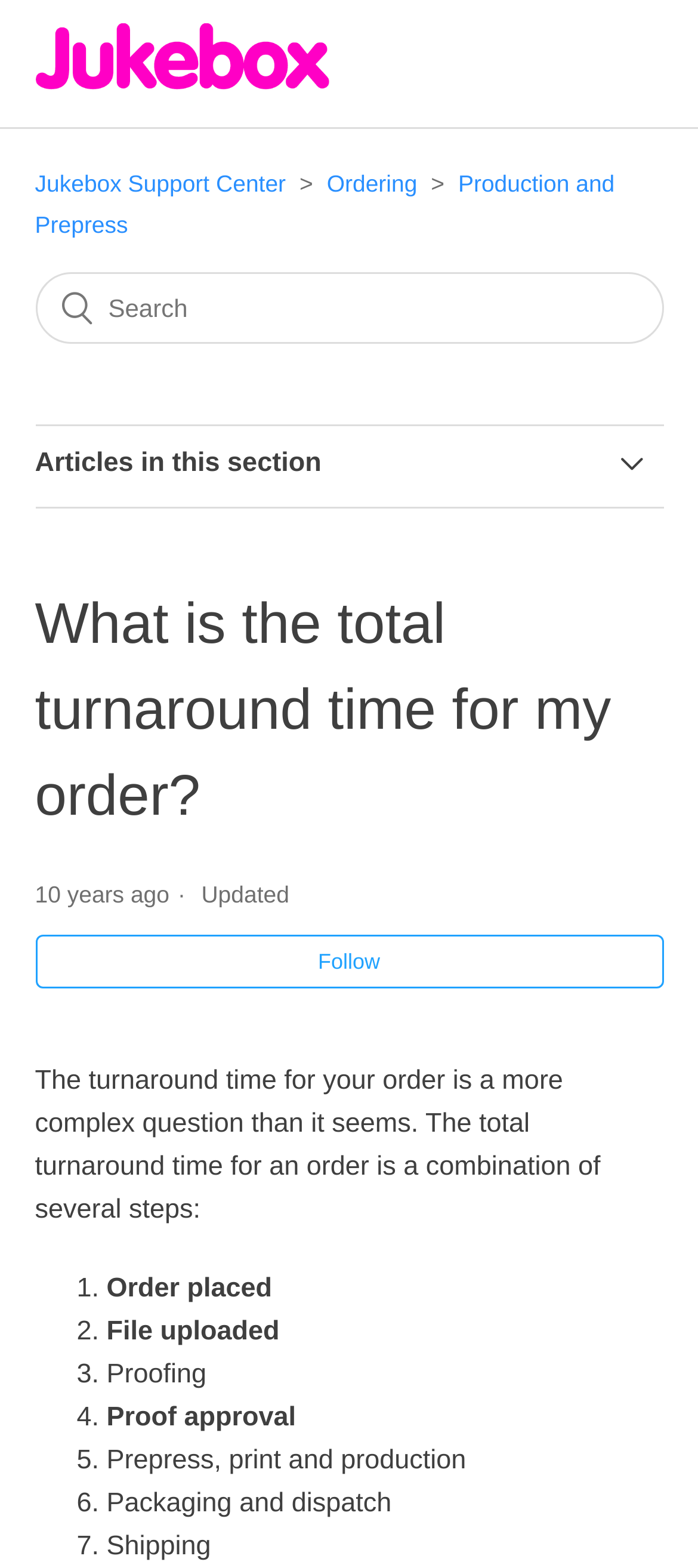Please identify the bounding box coordinates of the element's region that needs to be clicked to fulfill the following instruction: "Go to Jukebox Support Center home page". The bounding box coordinates should consist of four float numbers between 0 and 1, i.e., [left, top, right, bottom].

[0.05, 0.043, 0.472, 0.062]